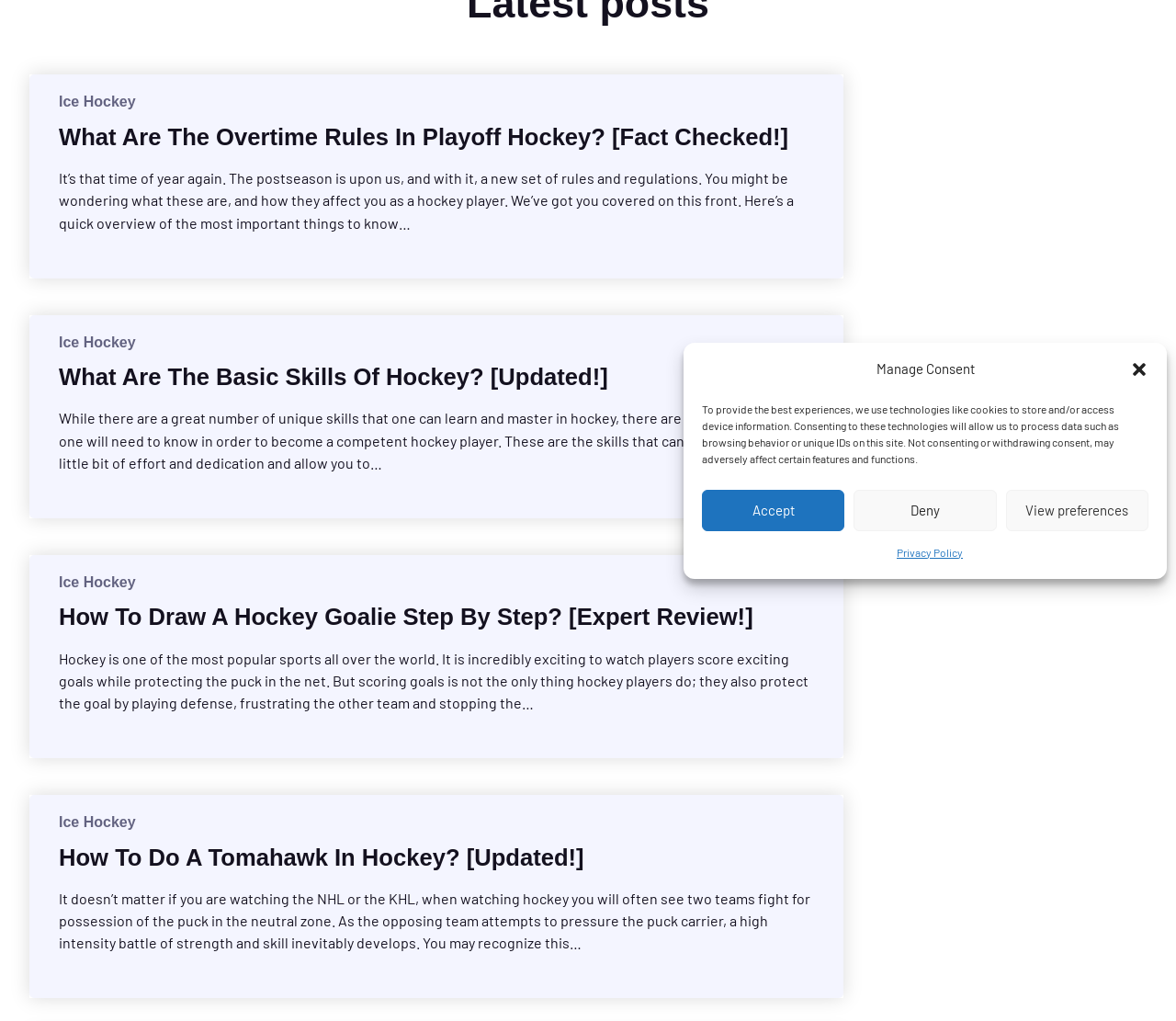Locate the bounding box of the UI element described by: "Deny" in the given webpage screenshot.

[0.726, 0.479, 0.847, 0.52]